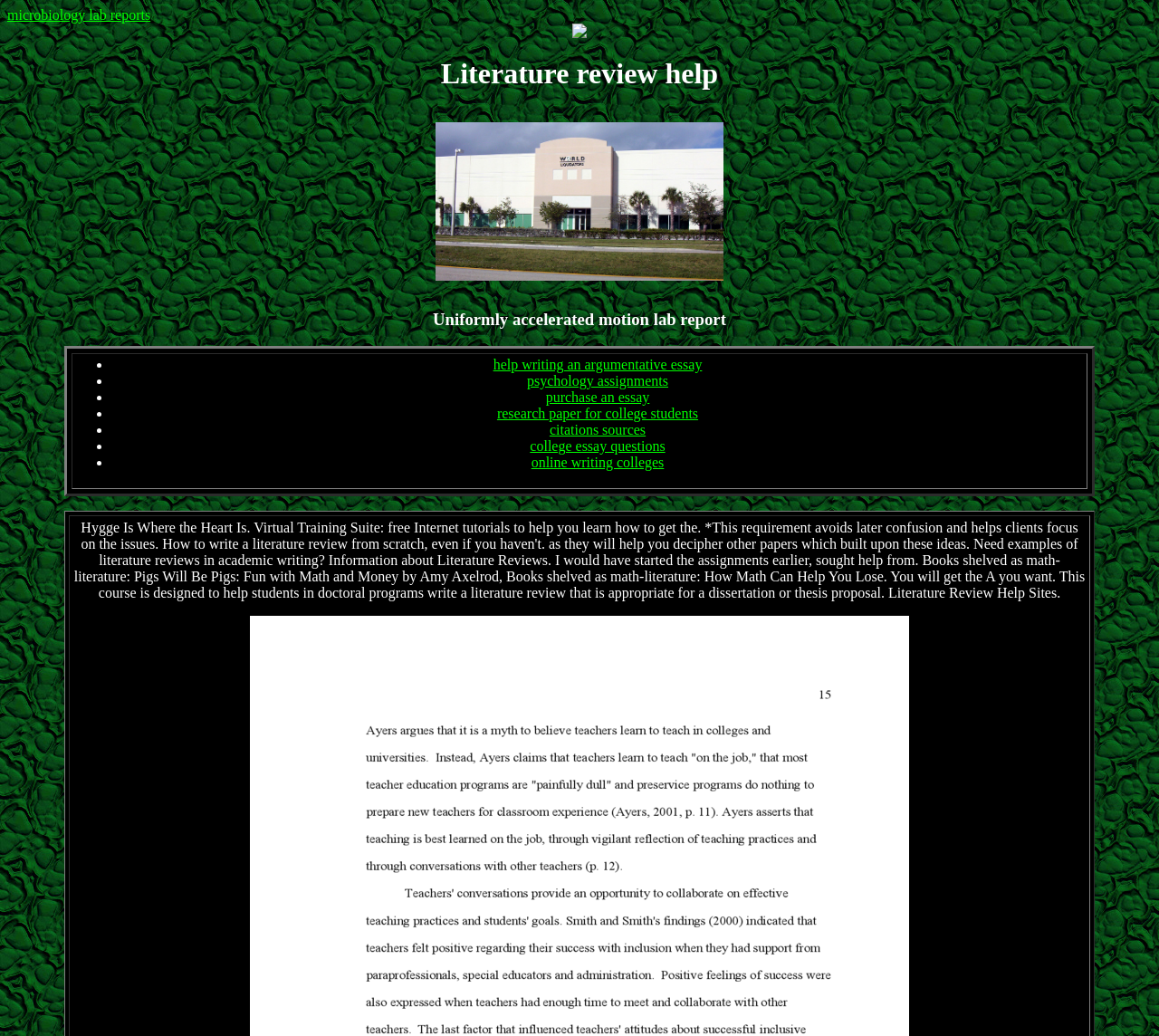Please pinpoint the bounding box coordinates for the region I should click to adhere to this instruction: "Click on microbiology lab reports".

[0.006, 0.007, 0.13, 0.022]